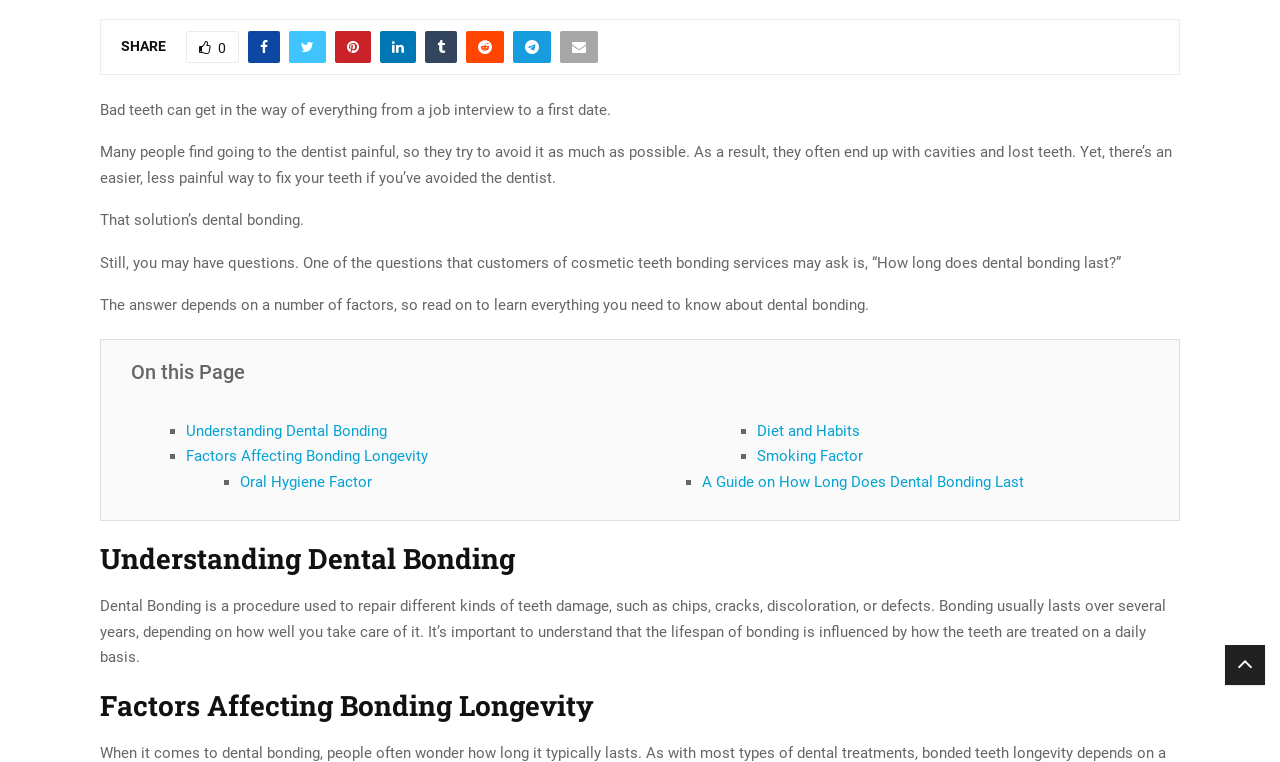Given the description "0", provide the bounding box coordinates of the corresponding UI element.

[0.145, 0.041, 0.187, 0.083]